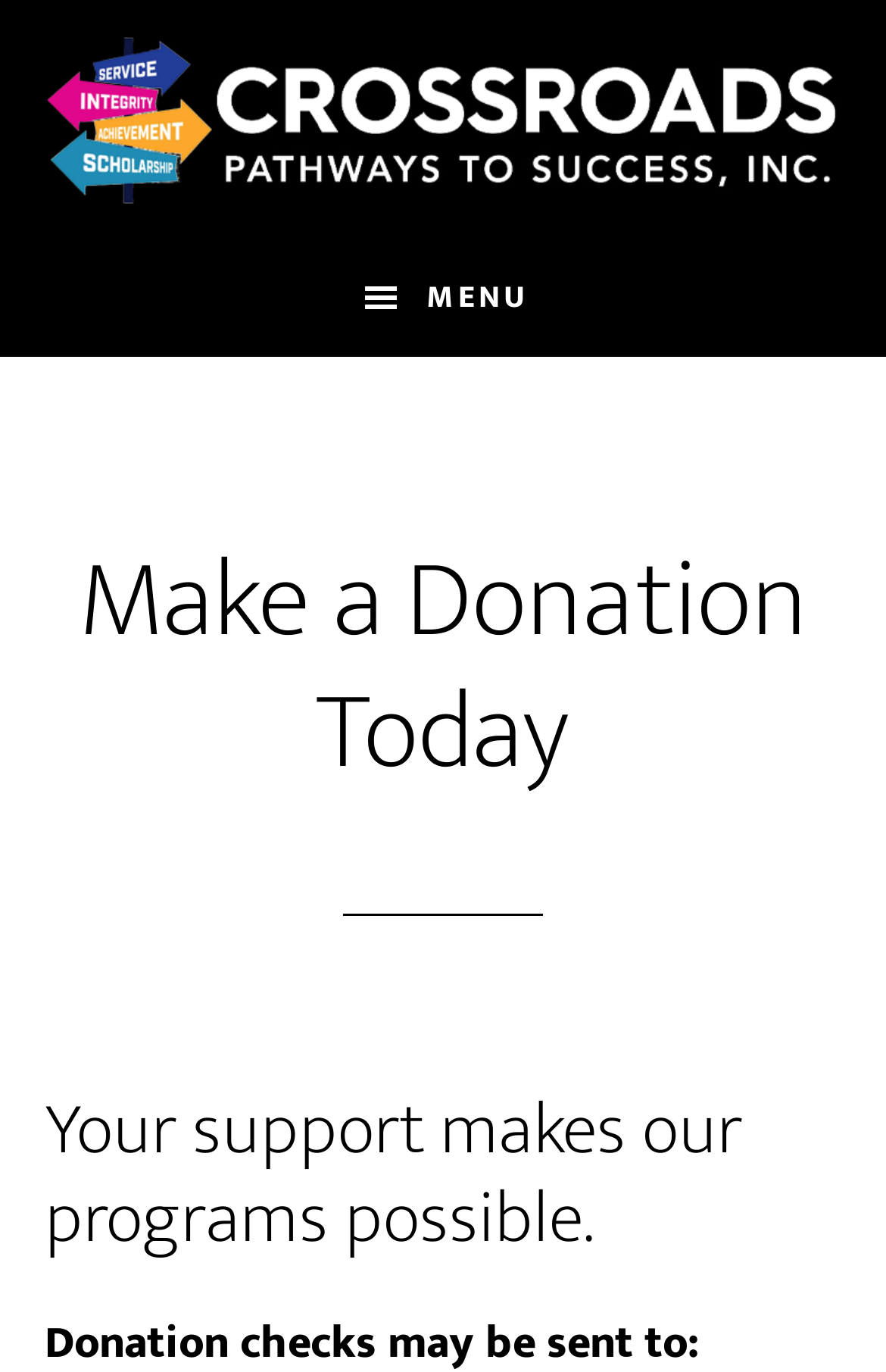How many headings are on the page?
Please respond to the question thoroughly and include all relevant details.

I counted the number of heading elements on the page and found two: 'Make a Donation Today' and 'Your support makes our programs possible.'.